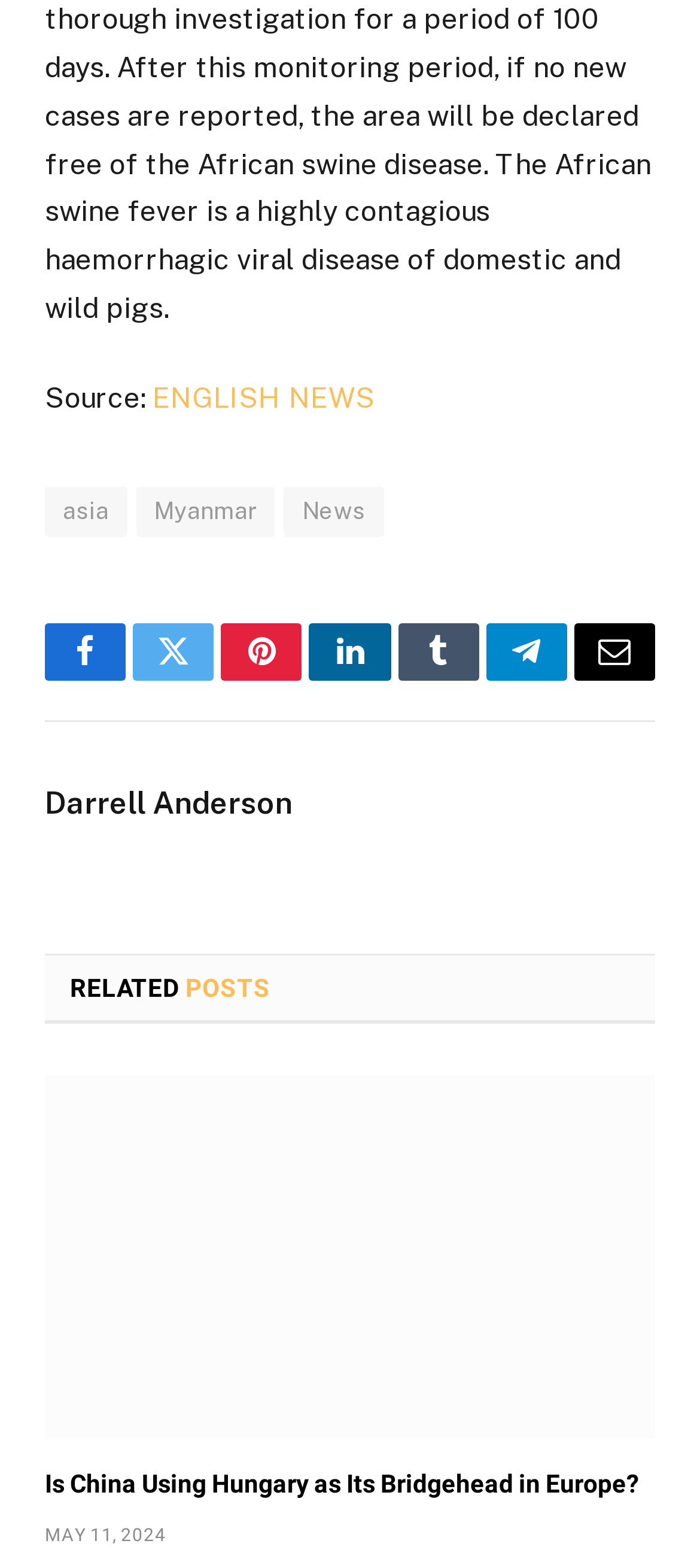Determine the bounding box coordinates for the area that needs to be clicked to fulfill this task: "Share on Facebook". The coordinates must be given as four float numbers between 0 and 1, i.e., [left, top, right, bottom].

[0.064, 0.398, 0.18, 0.434]